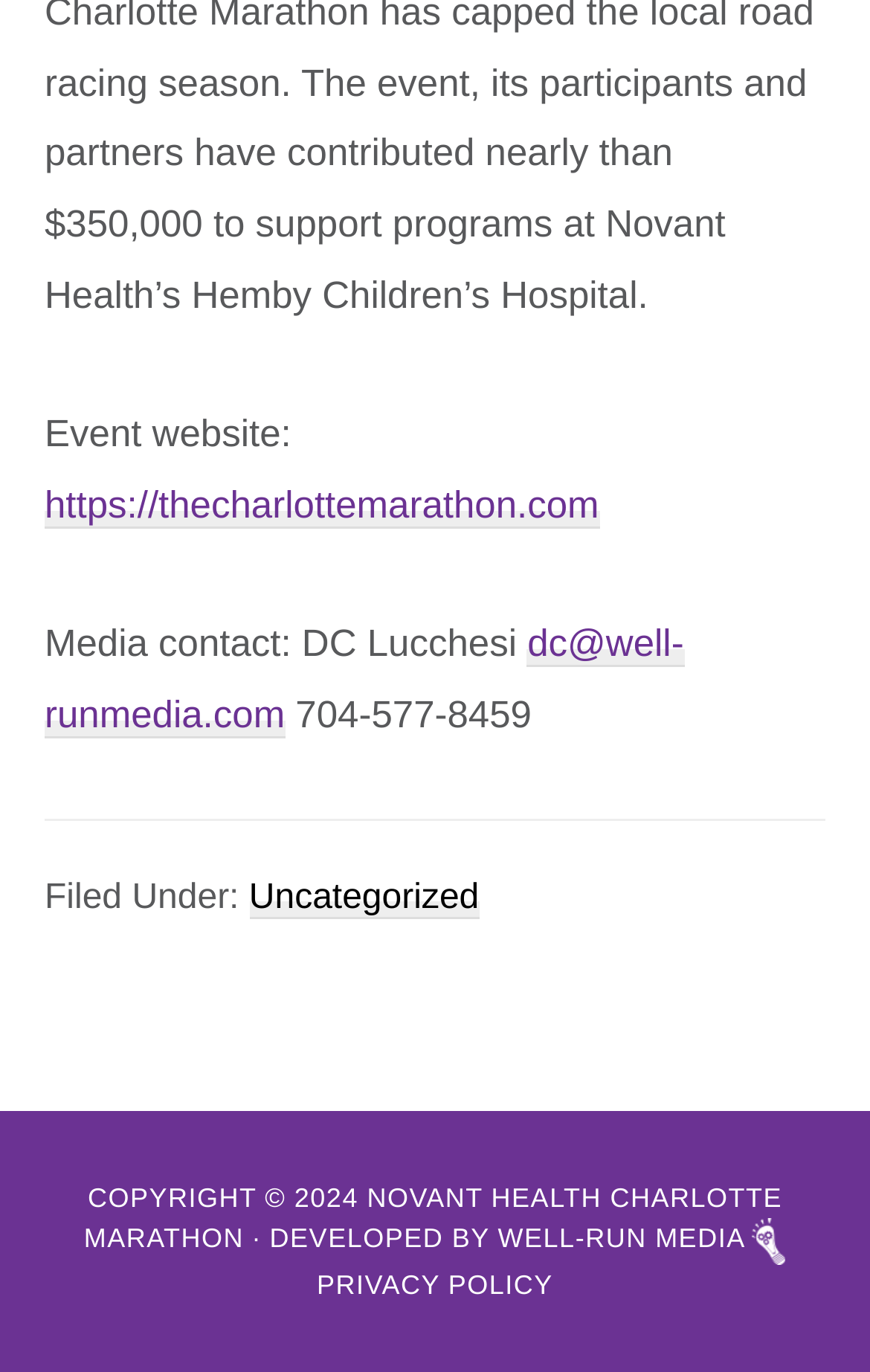Using the format (top-left x, top-left y, bottom-right x, bottom-right y), provide the bounding box coordinates for the described UI element. All values should be floating point numbers between 0 and 1: parent_node: Name* name="author" placeholder="Name*"

None